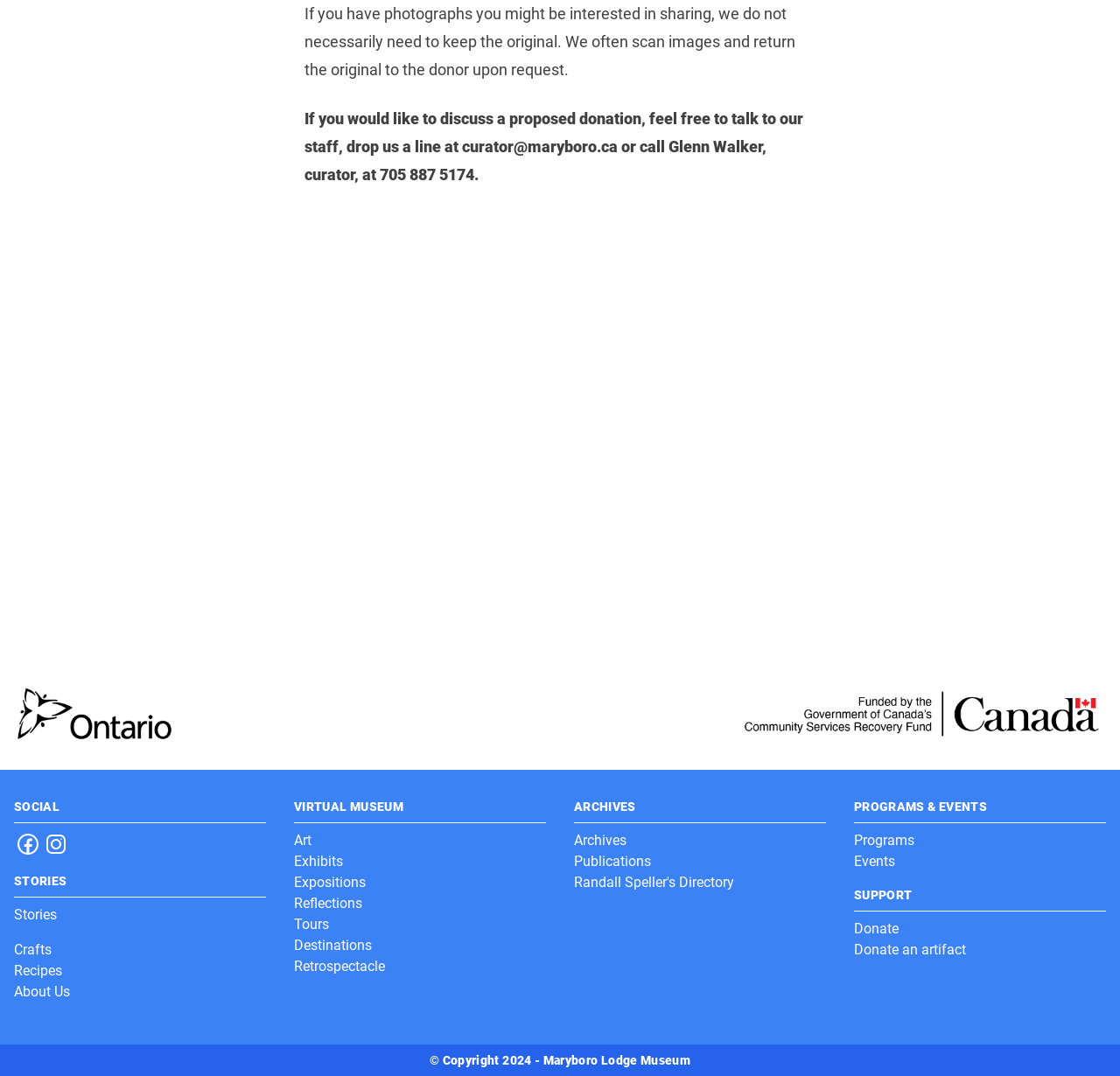Find the bounding box coordinates for the UI element whose description is: "Randall Speller's Directory". The coordinates should be four float numbers between 0 and 1, in the format [left, top, right, bottom].

[0.512, 0.812, 0.655, 0.828]